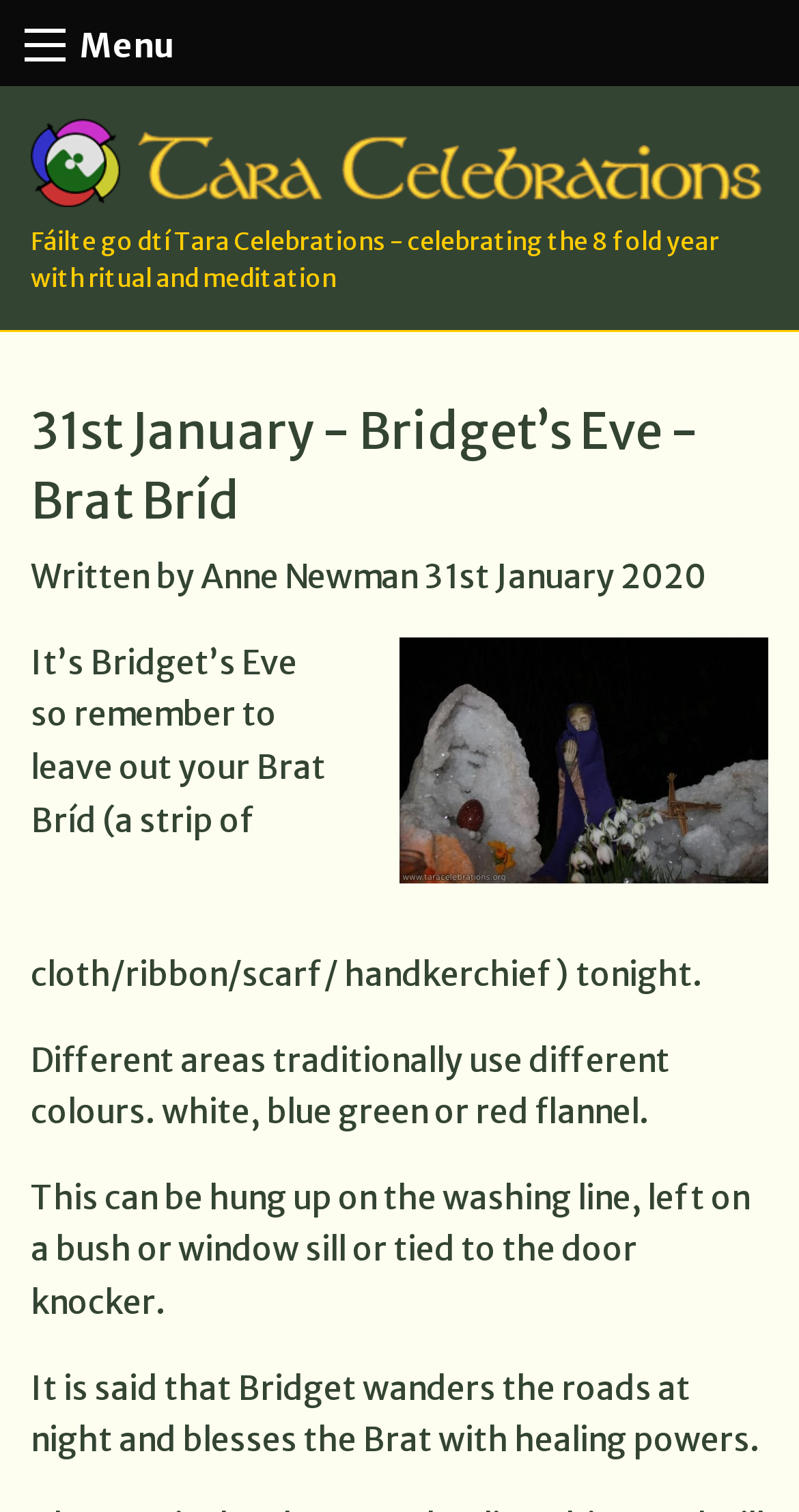What is Brat Bríd?
Could you give a comprehensive explanation in response to this question?

According to the static text 'It’s Bridget’s Eve so remember to leave out your Brat Bríd (a strip of cloth/ribbon/scarf/ handkerchief) tonight.', Brat Bríd is a strip of cloth, ribbon, scarf, or handkerchief that is traditionally left out on Bridget's Eve.